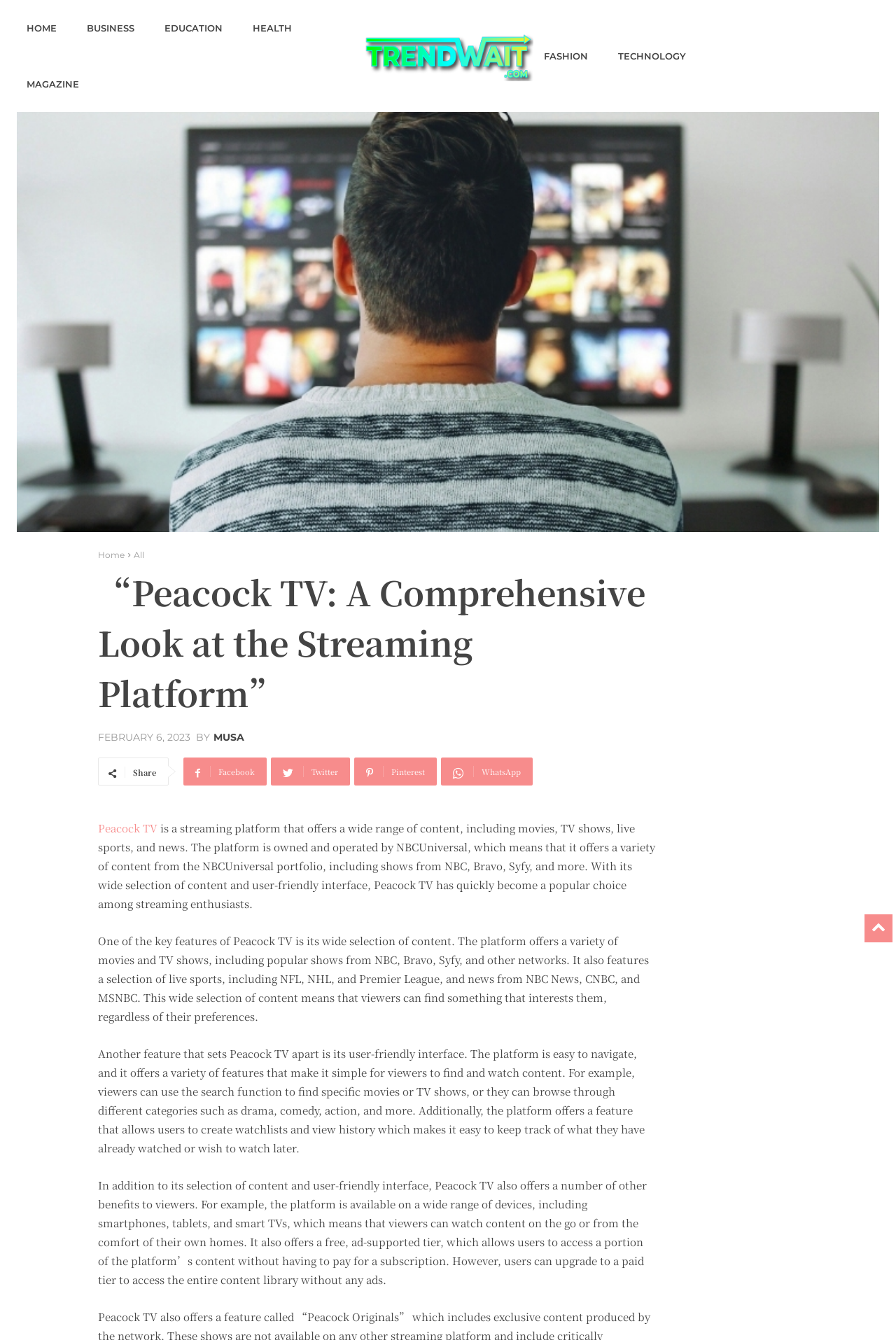Reply to the question with a brief word or phrase: What type of content does Peacock TV offer?

Movies, TV shows, live sports, and news